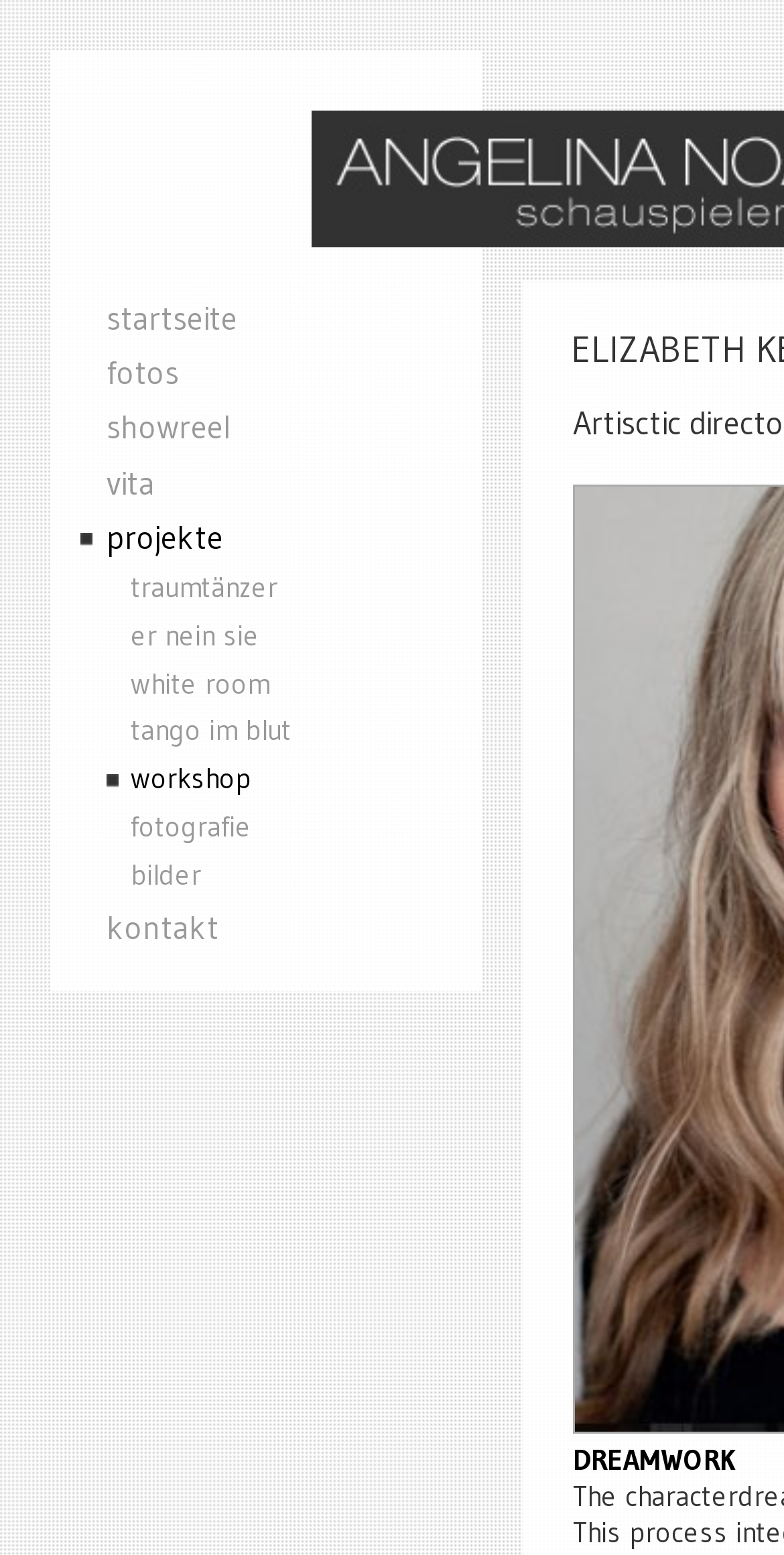Please find the bounding box coordinates of the section that needs to be clicked to achieve this instruction: "check showreel".

[0.064, 0.258, 0.597, 0.293]